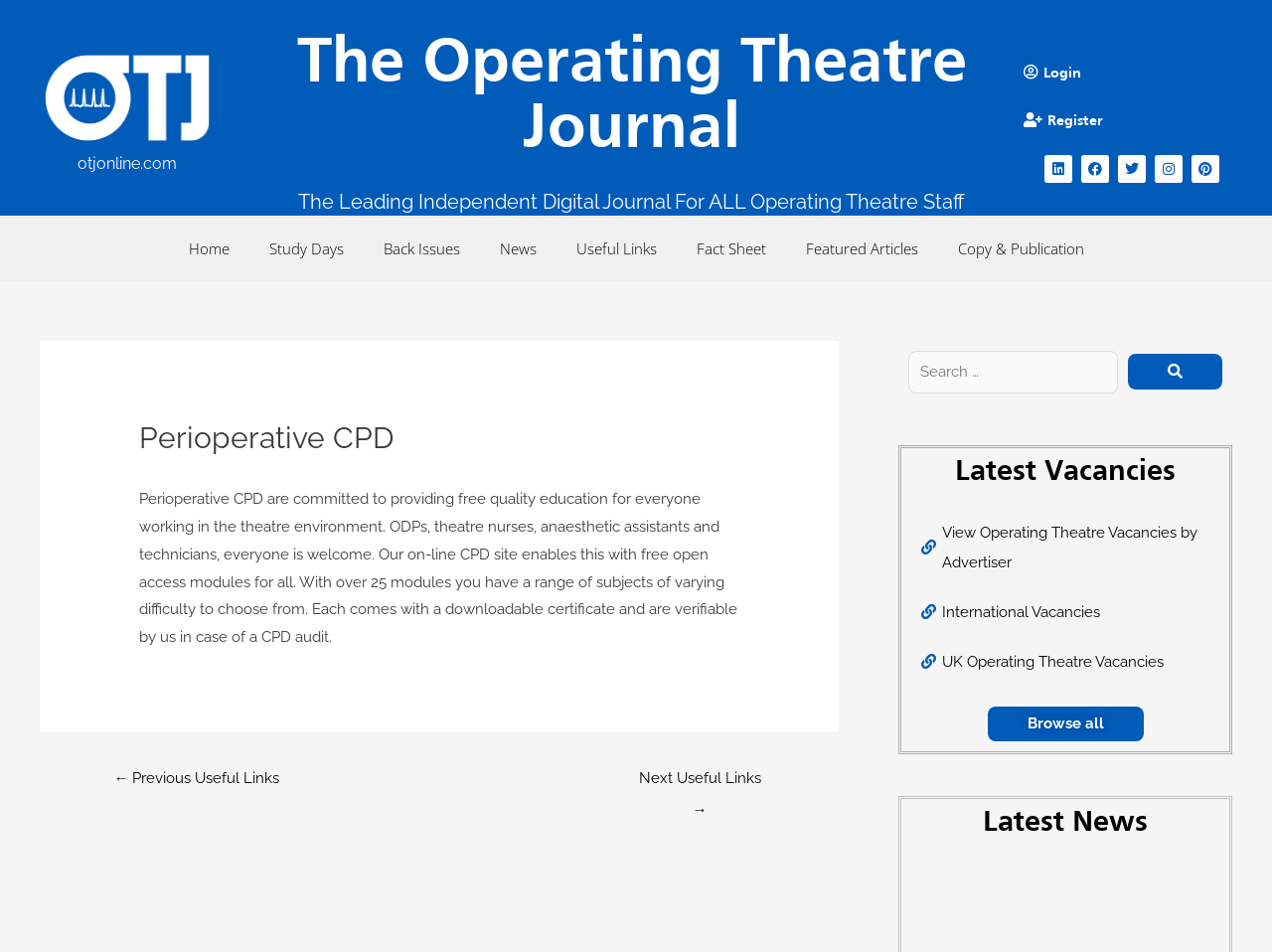Identify the bounding box coordinates of the section that should be clicked to achieve the task described: "Click on the 'Login' link".

[0.805, 0.063, 0.85, 0.092]